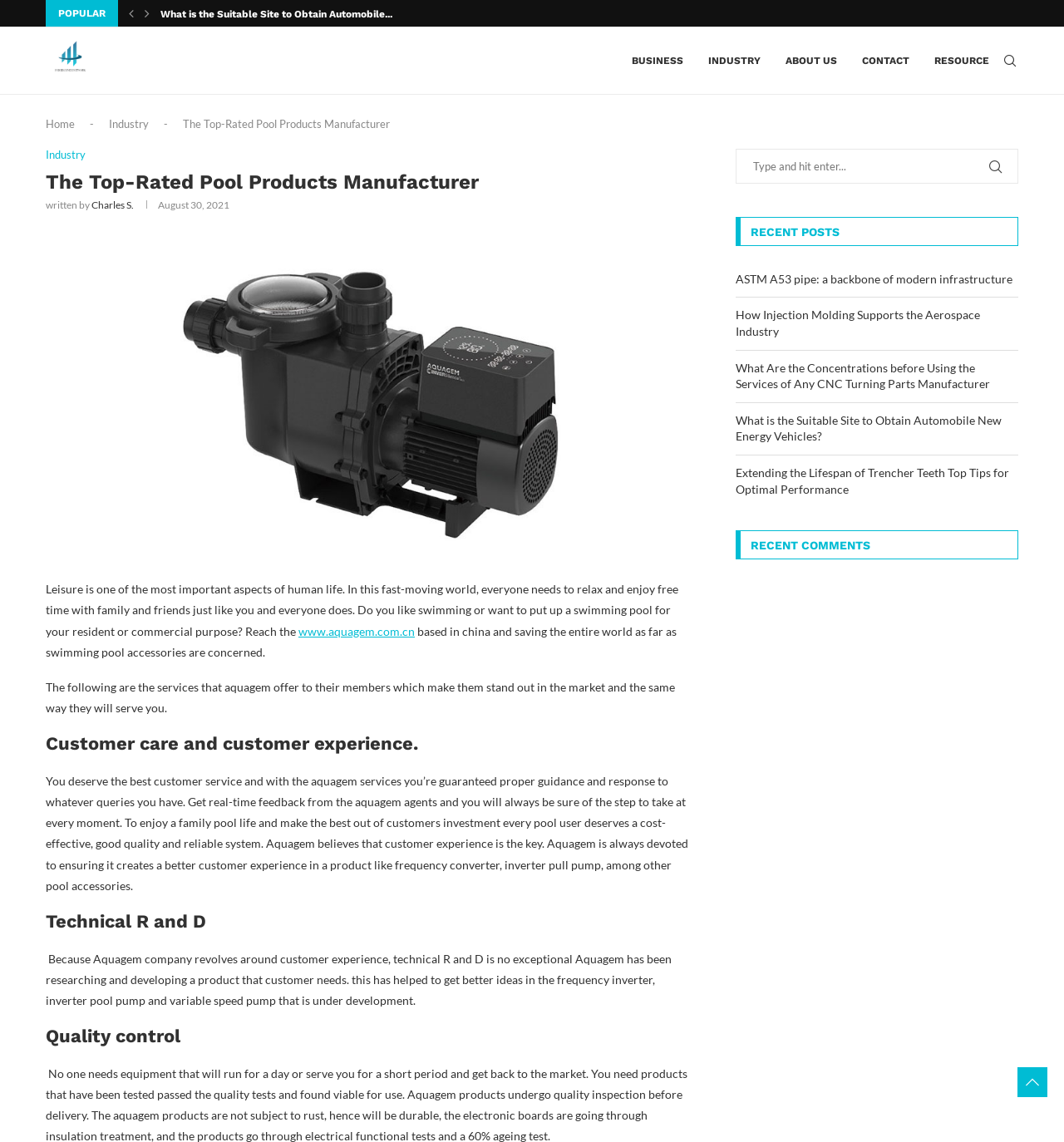Determine the bounding box coordinates for the area that should be clicked to carry out the following instruction: "Visit the 'BUSINESS' page".

[0.594, 0.024, 0.642, 0.082]